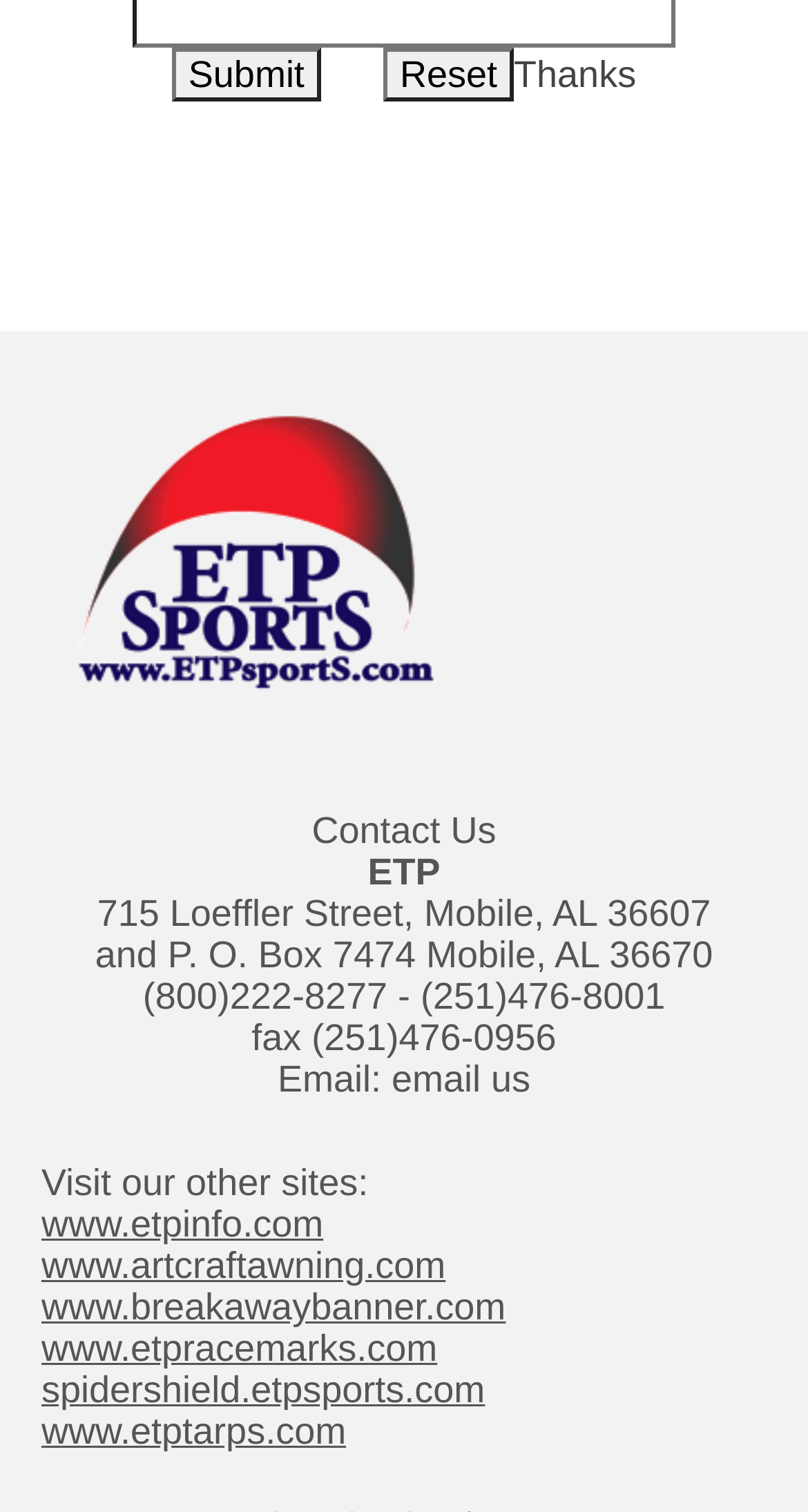Locate the bounding box coordinates of the segment that needs to be clicked to meet this instruction: "Call 1-800-222-8277".

[0.09, 0.154, 0.345, 0.176]